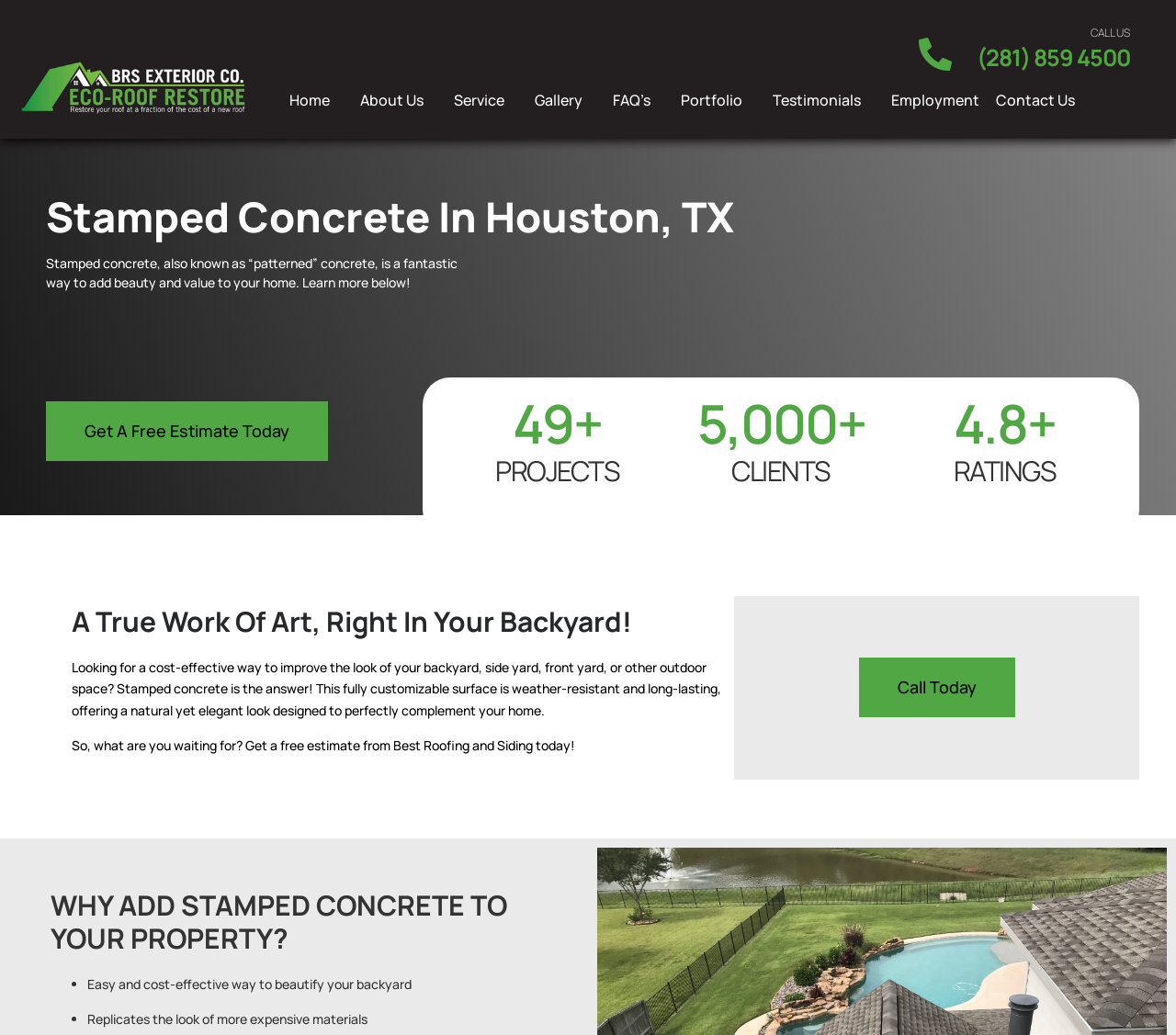How many projects has the company completed?
From the image, respond using a single word or phrase.

5,000